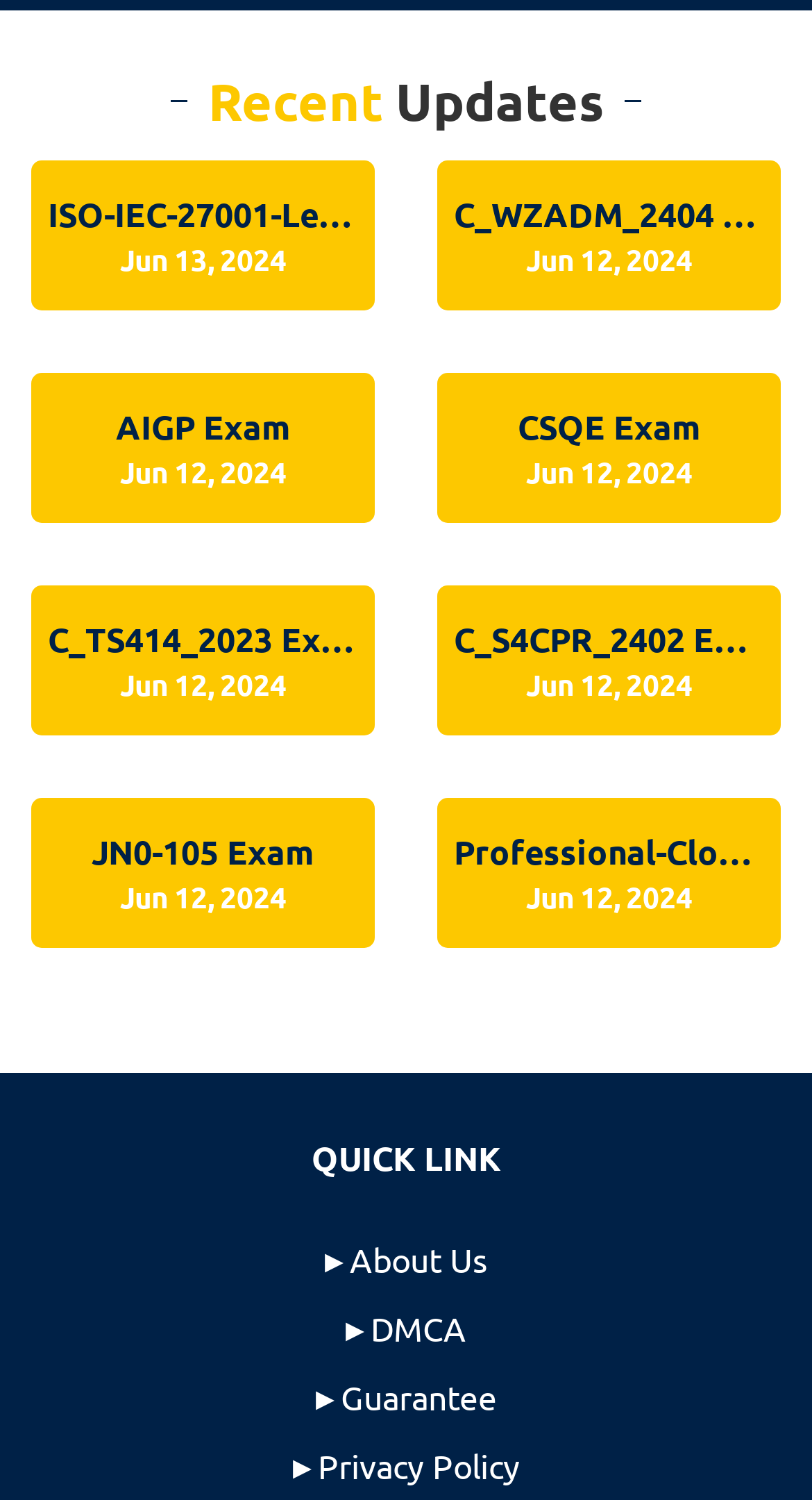Please identify the coordinates of the bounding box for the clickable region that will accomplish this instruction: "Go to About Us page".

[0.4, 0.825, 0.6, 0.853]